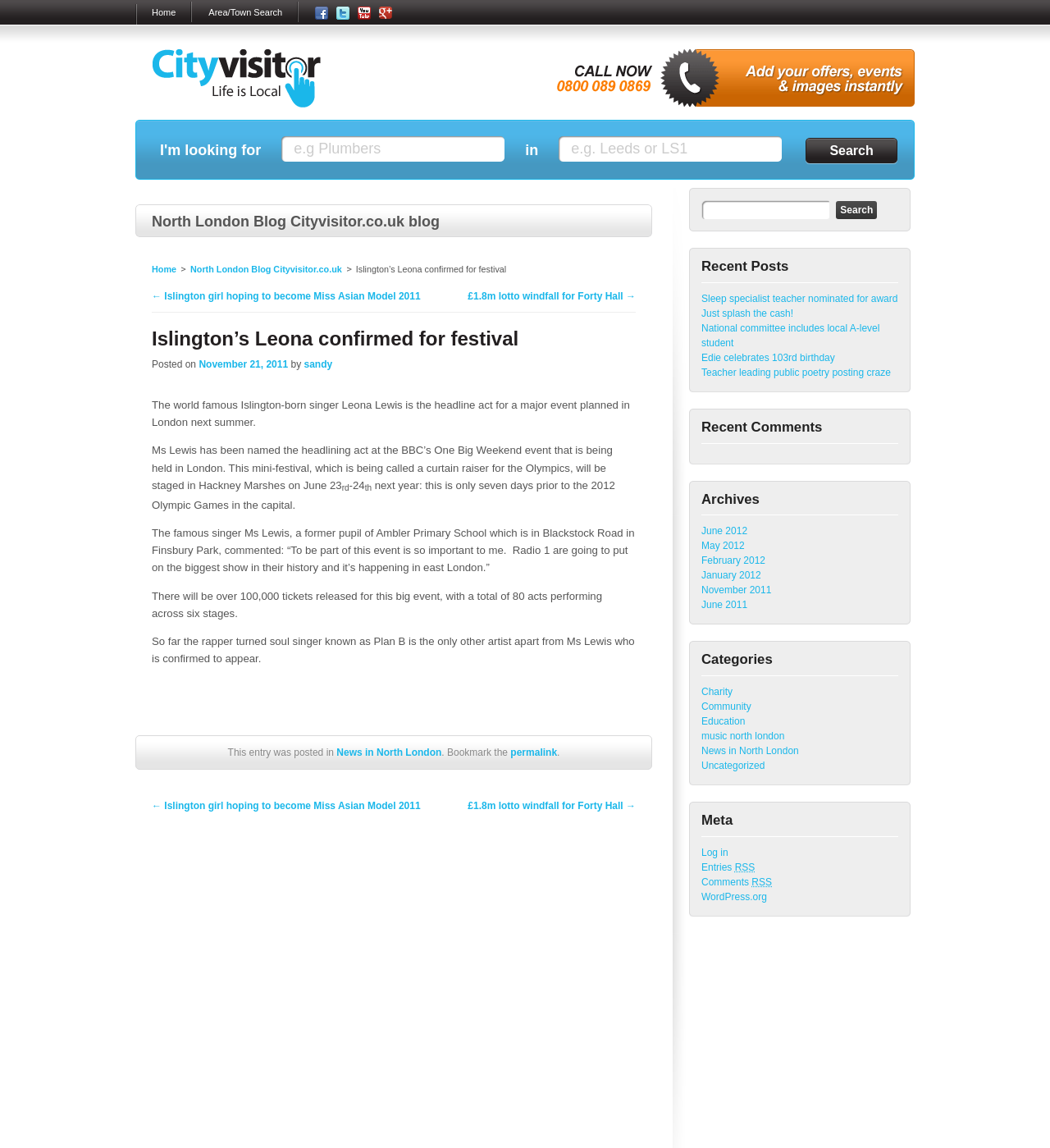Please locate the bounding box coordinates of the element that needs to be clicked to achieve the following instruction: "Search for something". The coordinates should be four float numbers between 0 and 1, i.e., [left, top, right, bottom].

[0.668, 0.174, 0.79, 0.191]